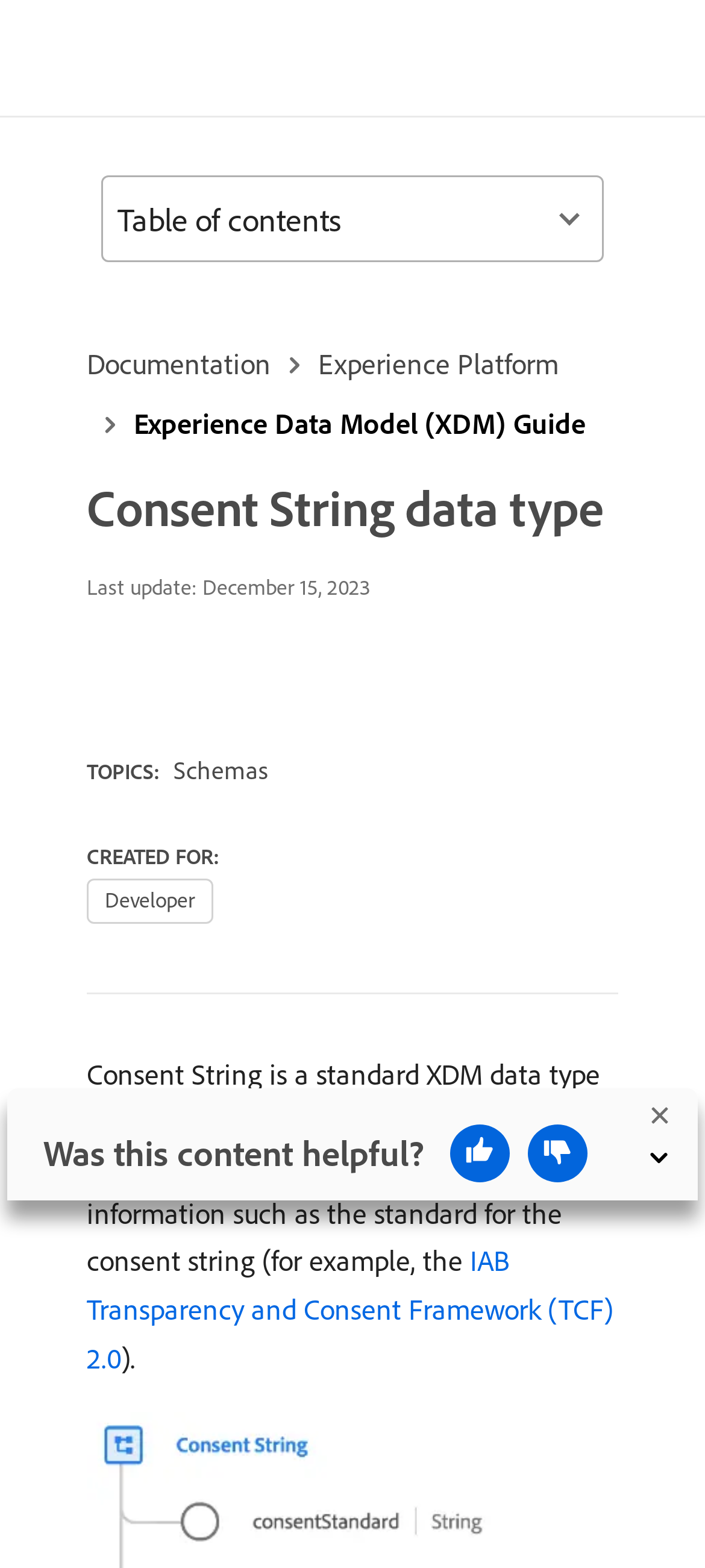What is the purpose of the 'Table of contents' button?
Please ensure your answer to the question is detailed and covers all necessary aspects.

The 'Table of contents' button is a toggle button that allows the user to expand or collapse the table of contents. This is inferred from the button's description and its functionality, which is common in webpages.